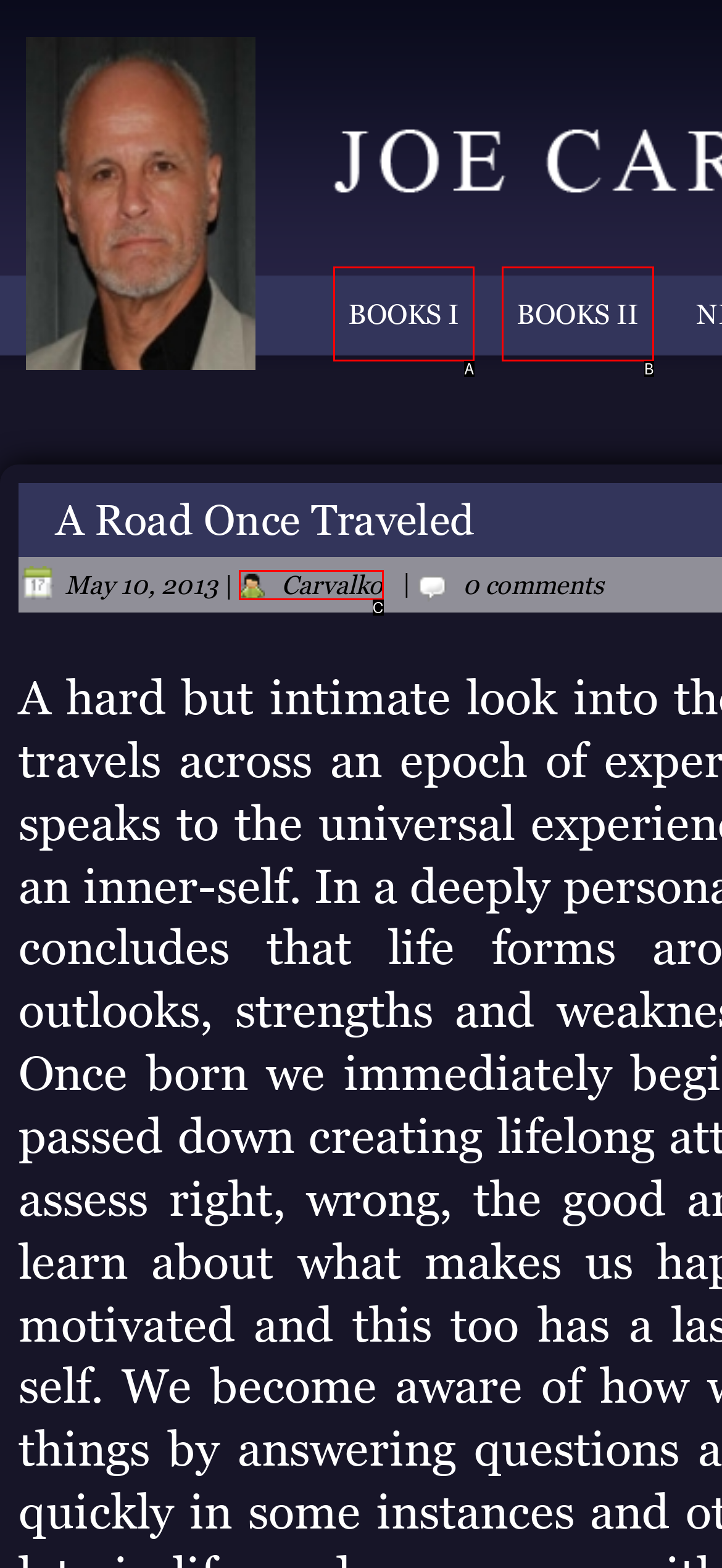Select the letter that corresponds to this element description: BOOKS I
Answer with the letter of the correct option directly.

A